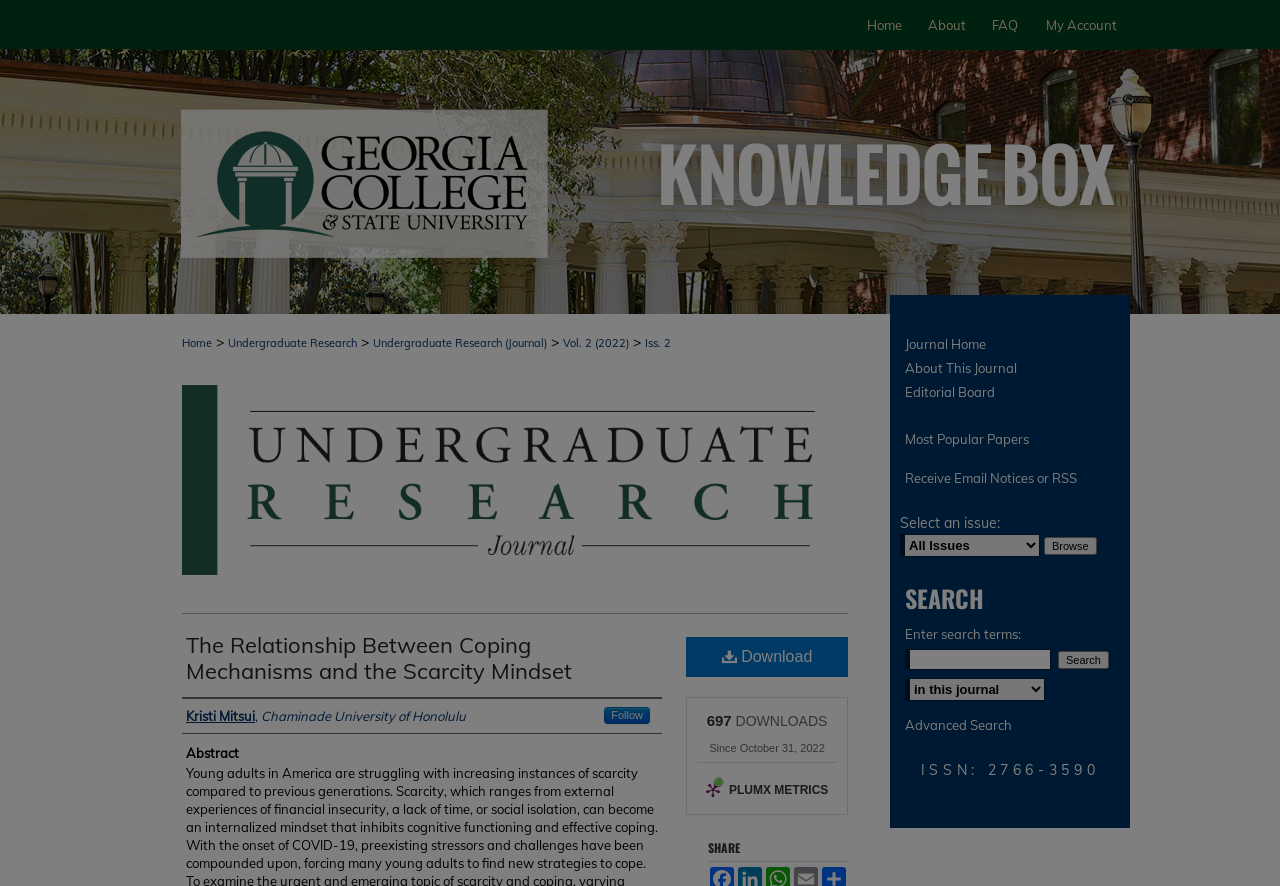Determine the bounding box coordinates of the clickable region to follow the instruction: "Click on the 'Home' link".

[0.667, 0.0, 0.715, 0.056]